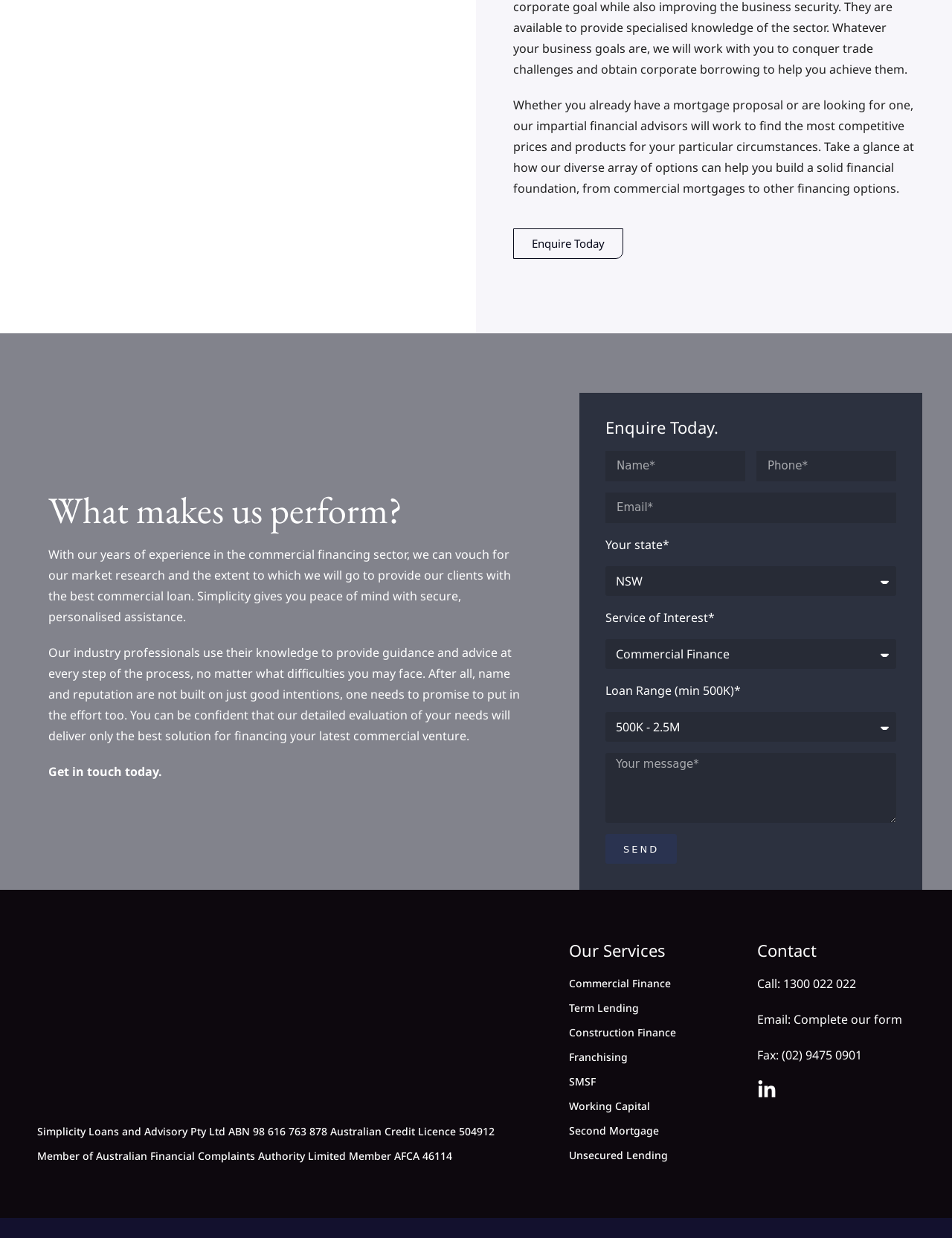Locate the bounding box coordinates of the area that needs to be clicked to fulfill the following instruction: "Explore Commercial Finance". The coordinates should be in the format of four float numbers between 0 and 1, namely [left, top, right, bottom].

[0.598, 0.786, 0.764, 0.803]